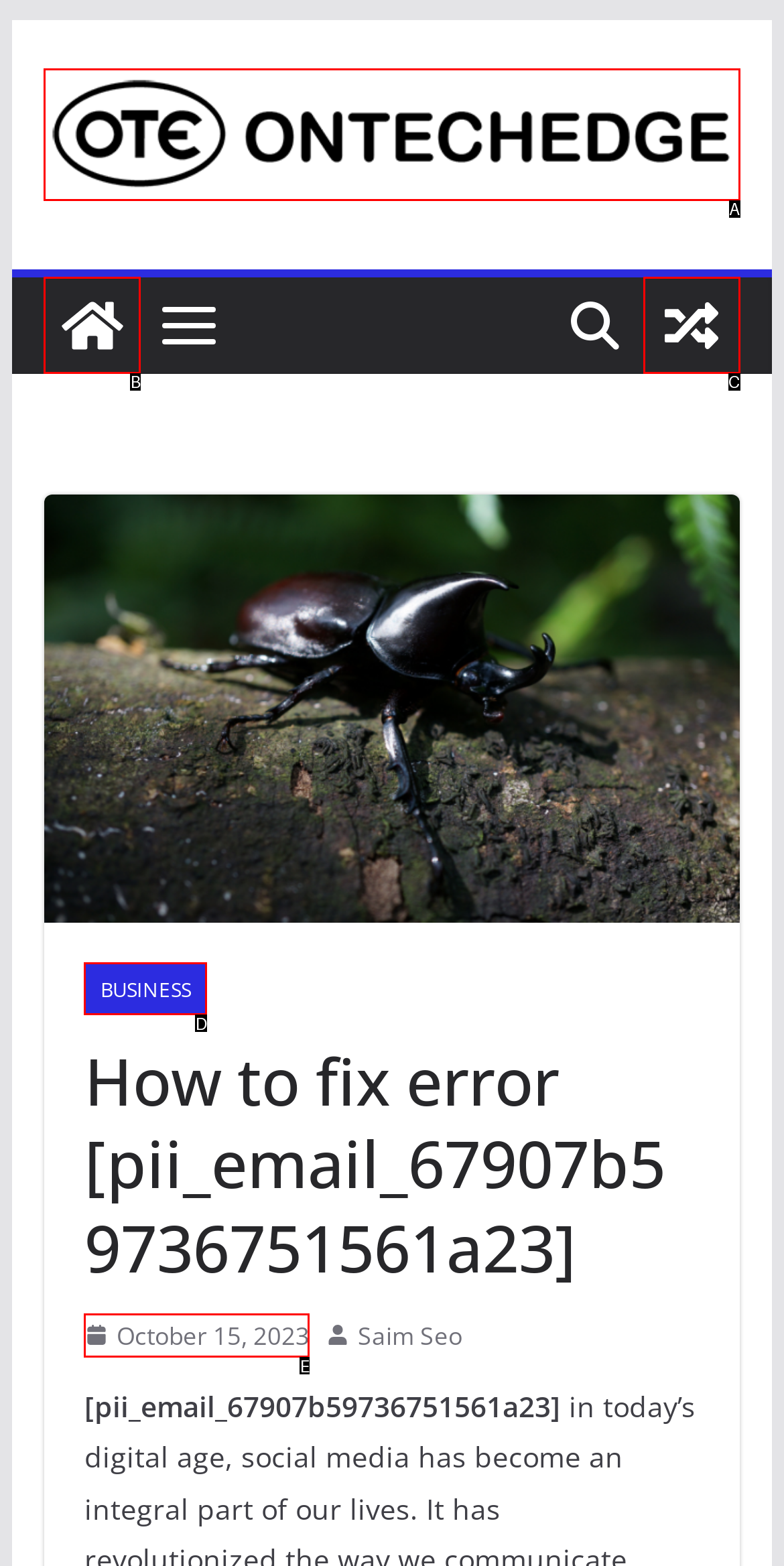Using the description: Menu and widgets, find the HTML element that matches it. Answer with the letter of the chosen option.

None